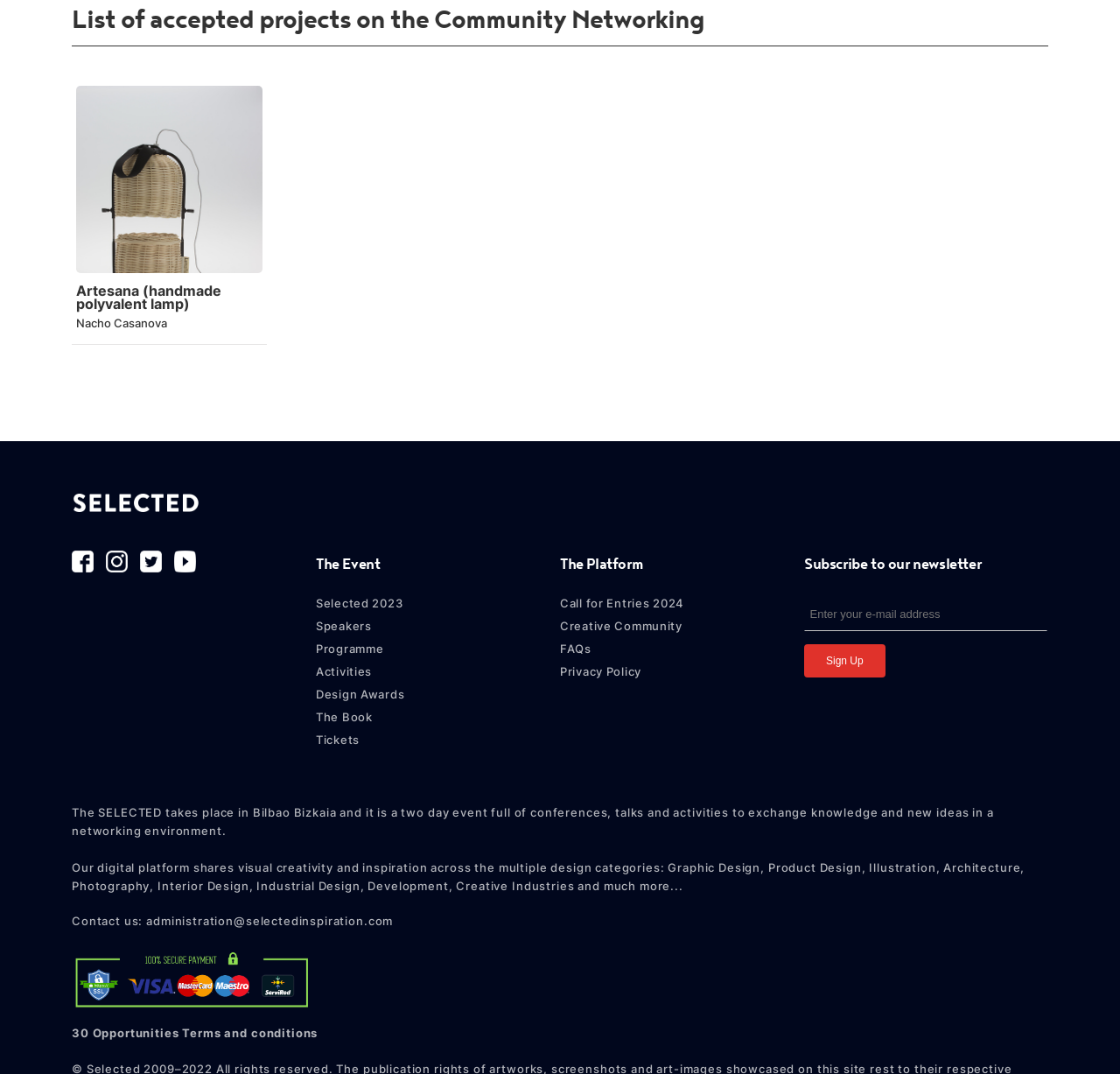Highlight the bounding box coordinates of the element that should be clicked to carry out the following instruction: "View project Artesana". The coordinates must be given as four float numbers ranging from 0 to 1, i.e., [left, top, right, bottom].

[0.068, 0.08, 0.235, 0.316]